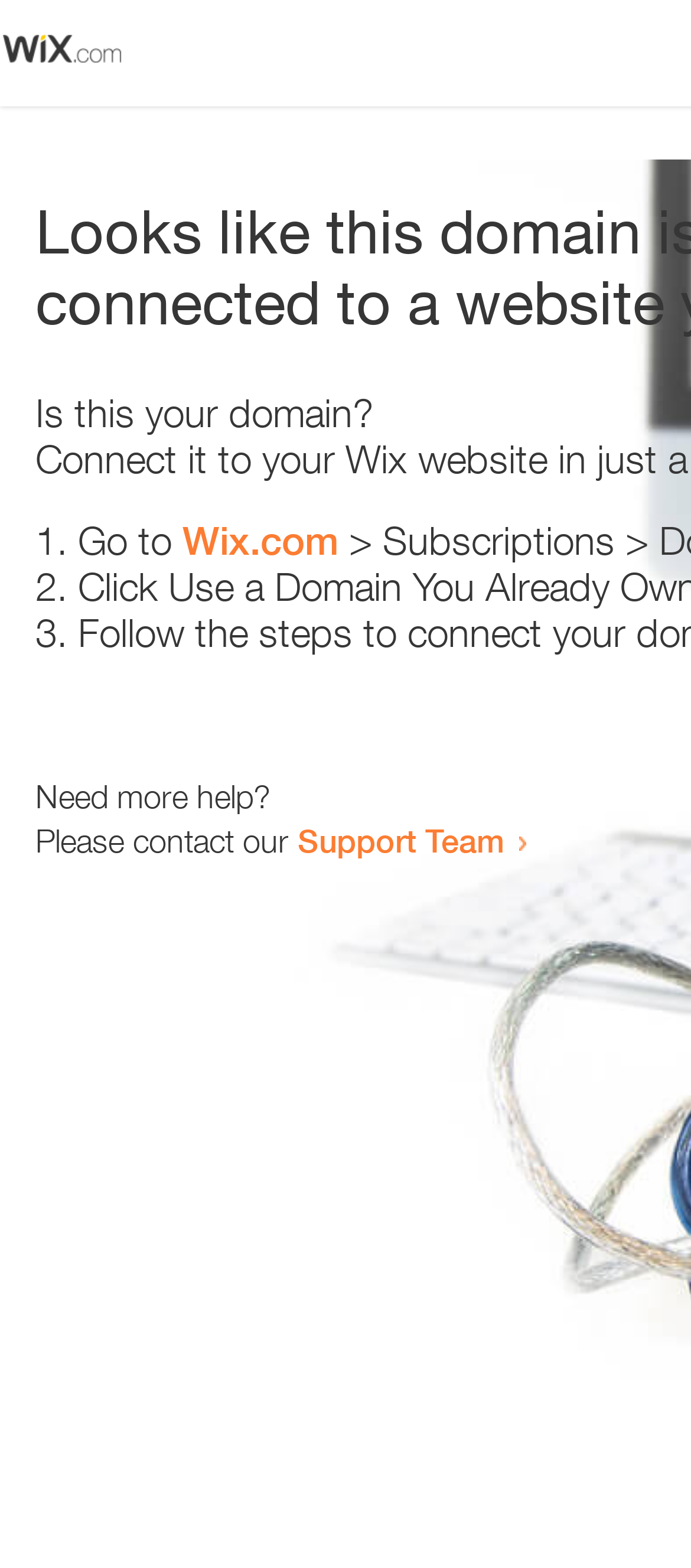Determine the main text heading of the webpage and provide its content.

Looks like this domain isn't
connected to a website yet